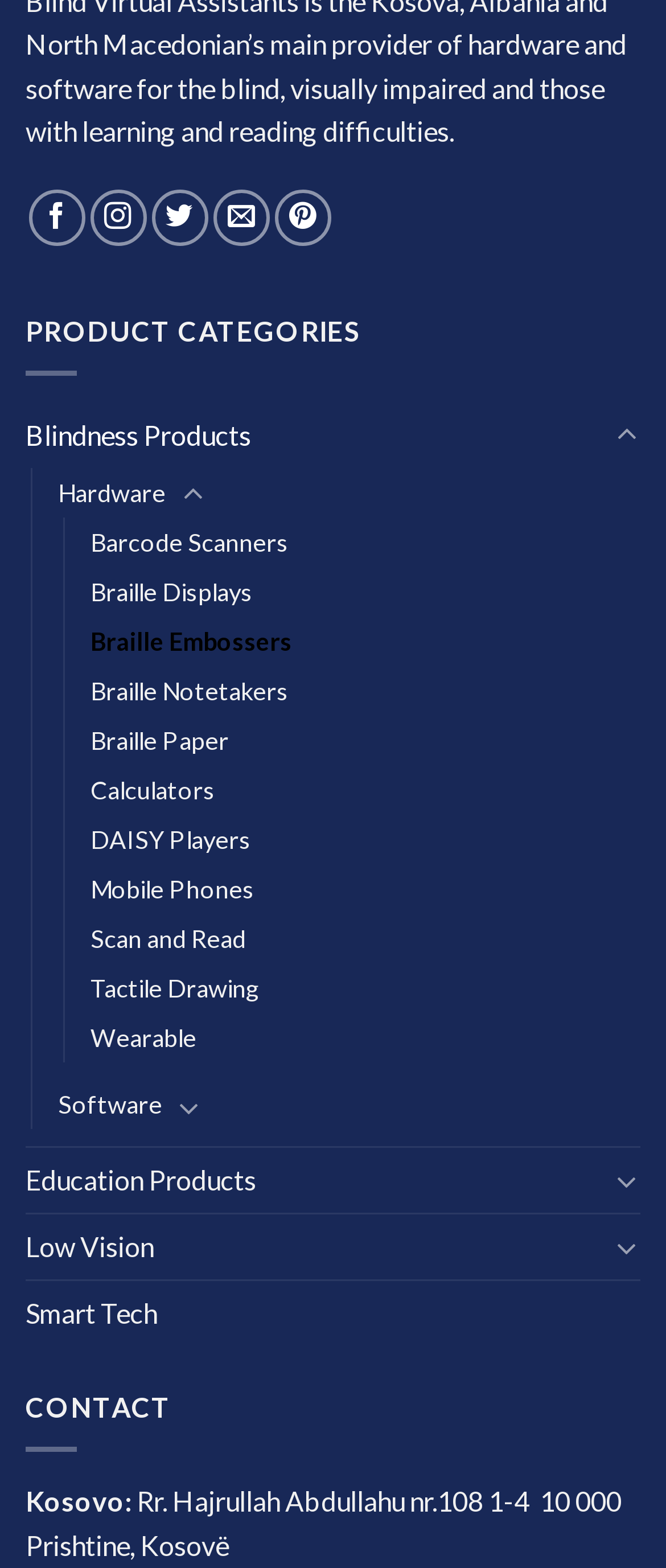Identify the bounding box coordinates of the region I need to click to complete this instruction: "Contact us via email".

[0.32, 0.121, 0.405, 0.157]